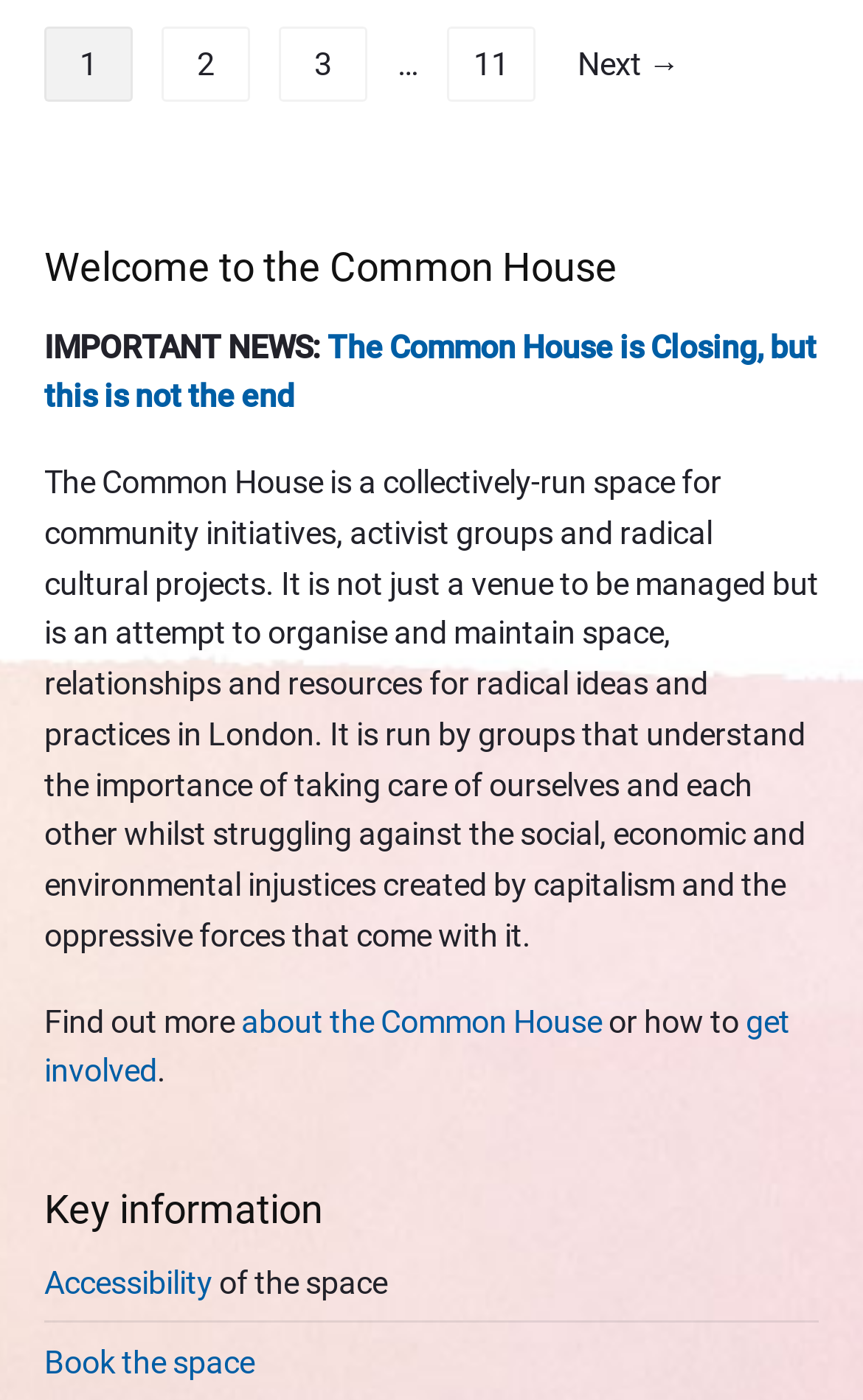Show me the bounding box coordinates of the clickable region to achieve the task as per the instruction: "read about the Common House".

[0.279, 0.717, 0.697, 0.742]